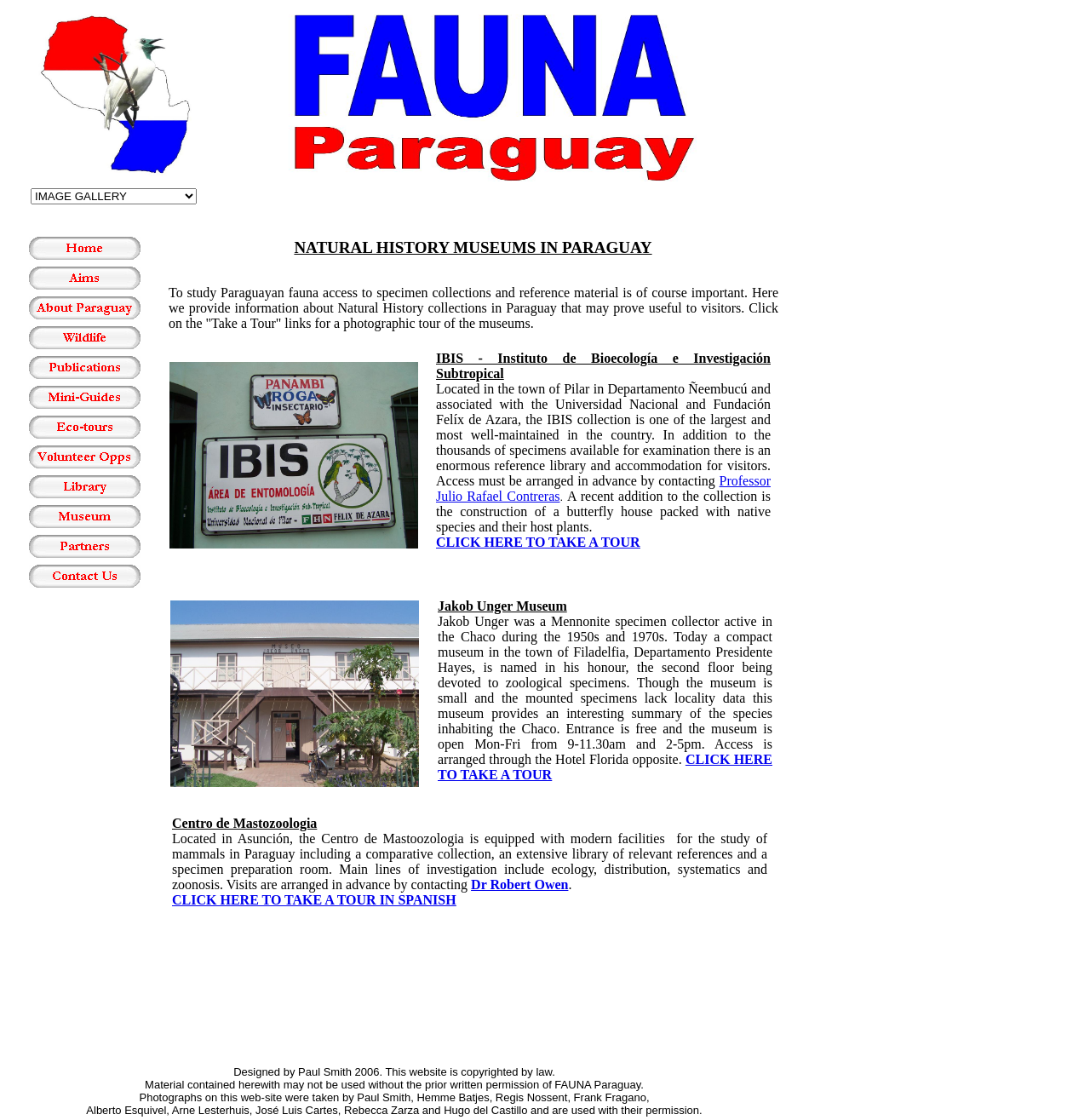What is the purpose of the Natural History collections in Paraguay?
Answer the question with just one word or phrase using the image.

To study Paraguayan fauna